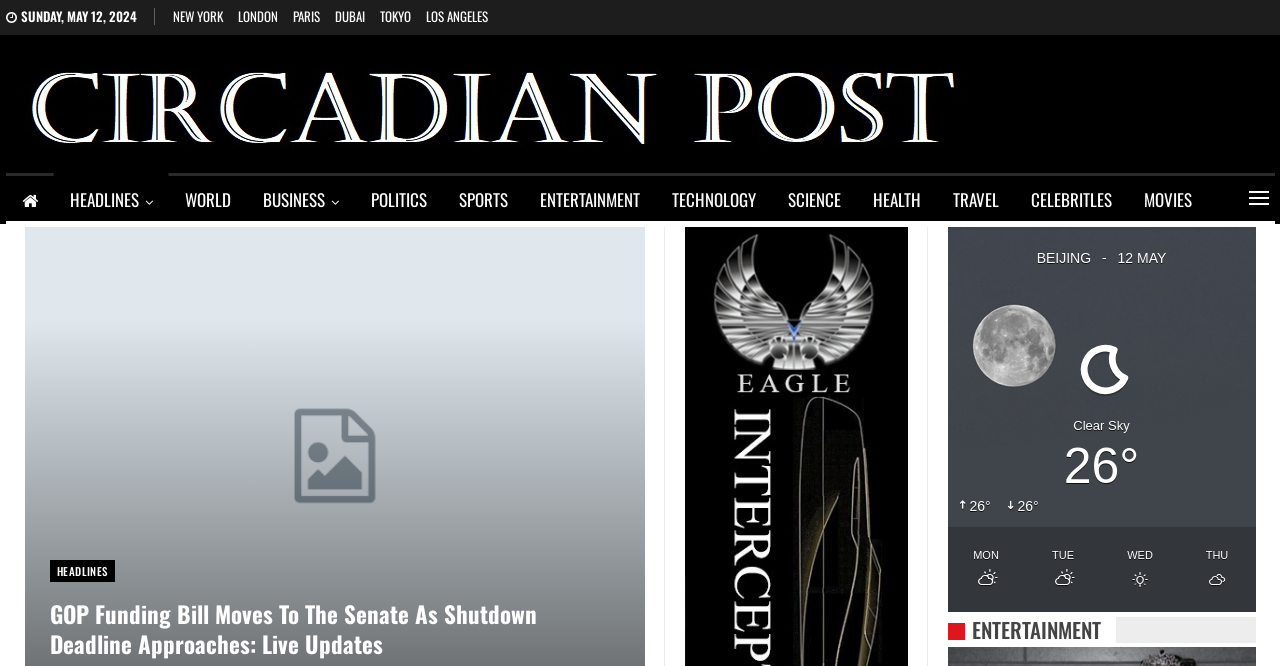Give a concise answer using one word or a phrase to the following question:
What cities are listed at the top of the webpage?

NEW YORK, LONDON, PARIS, DUBAI, TOKYO, LOS ANGELES